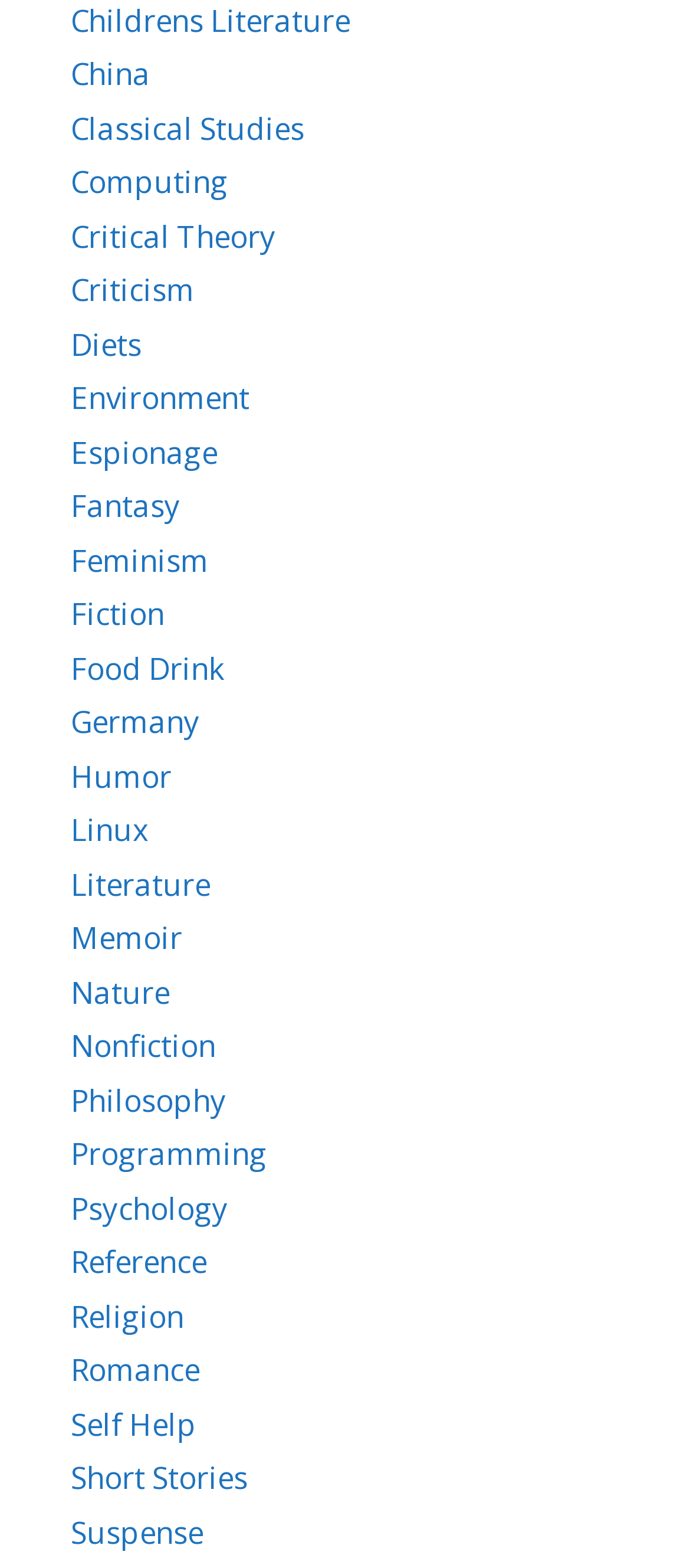How many categories are listed?
Using the visual information, answer the question in a single word or phrase.

27